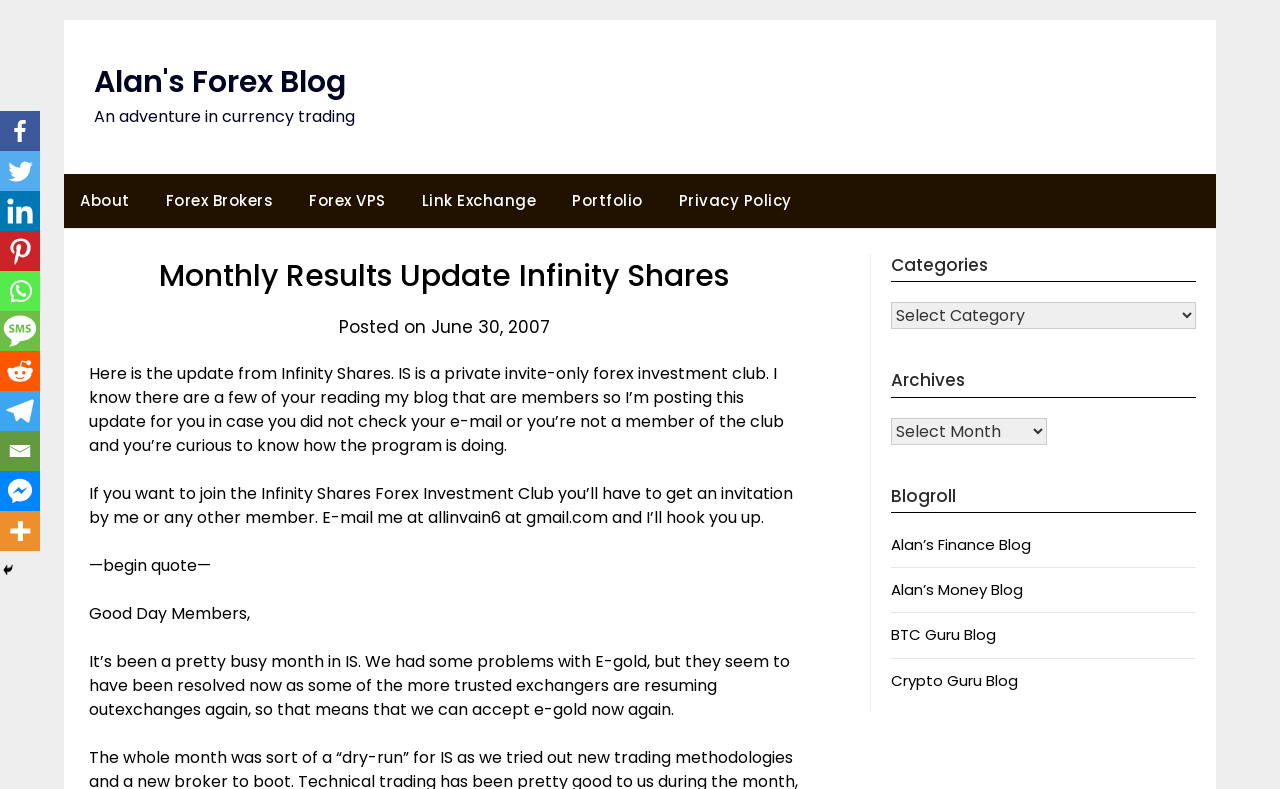Find the bounding box coordinates of the element to click in order to complete the given instruction: "Click on the 'Facebook' link."

[0.0, 0.141, 0.031, 0.191]